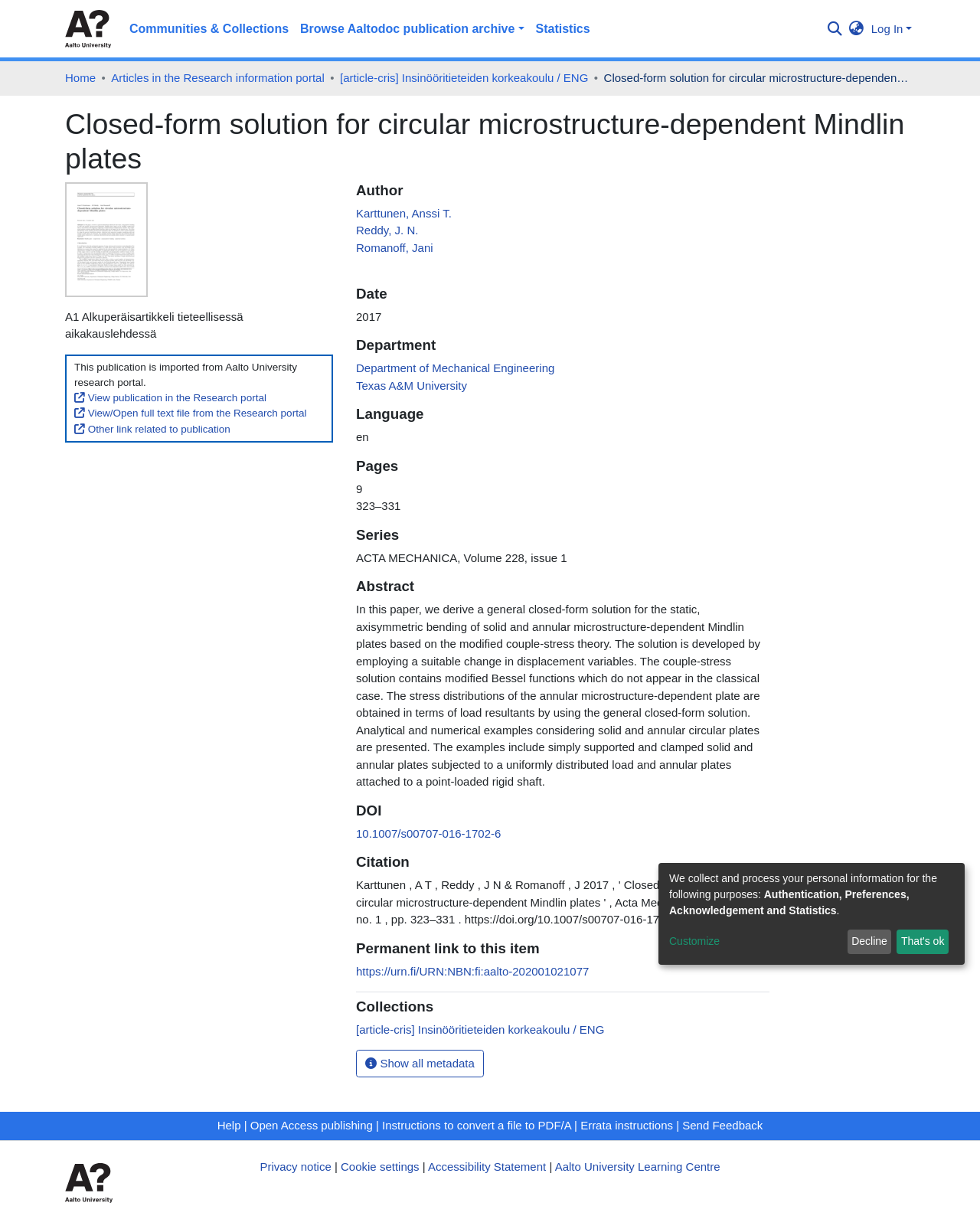What is the name of the university?
Using the information from the image, answer the question thoroughly.

The name of the university is obtained from the image element with the text 'Aalto University' which is located at the top left corner of the webpage.